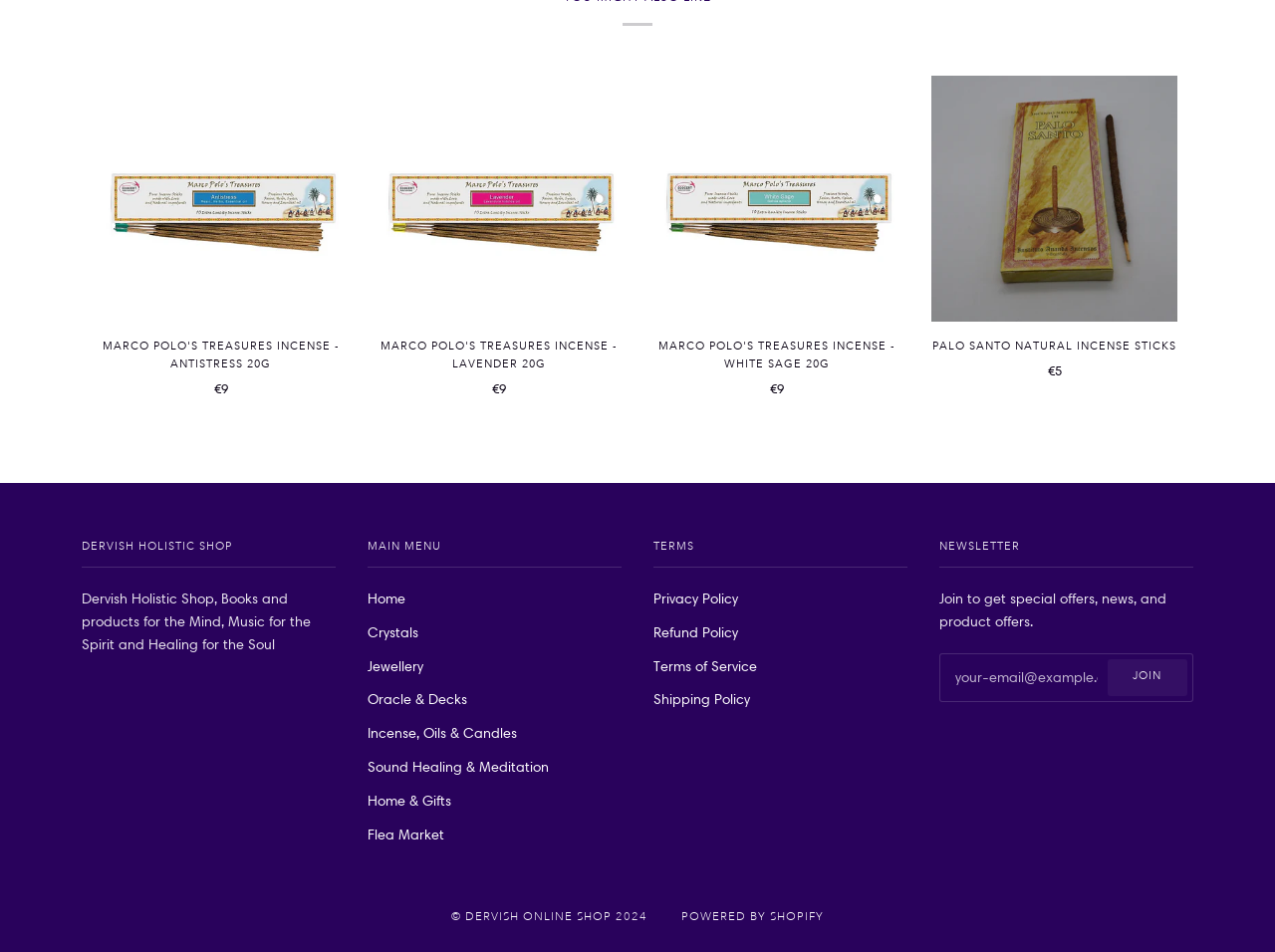How many types of incense sticks are listed? Look at the image and give a one-word or short phrase answer.

4